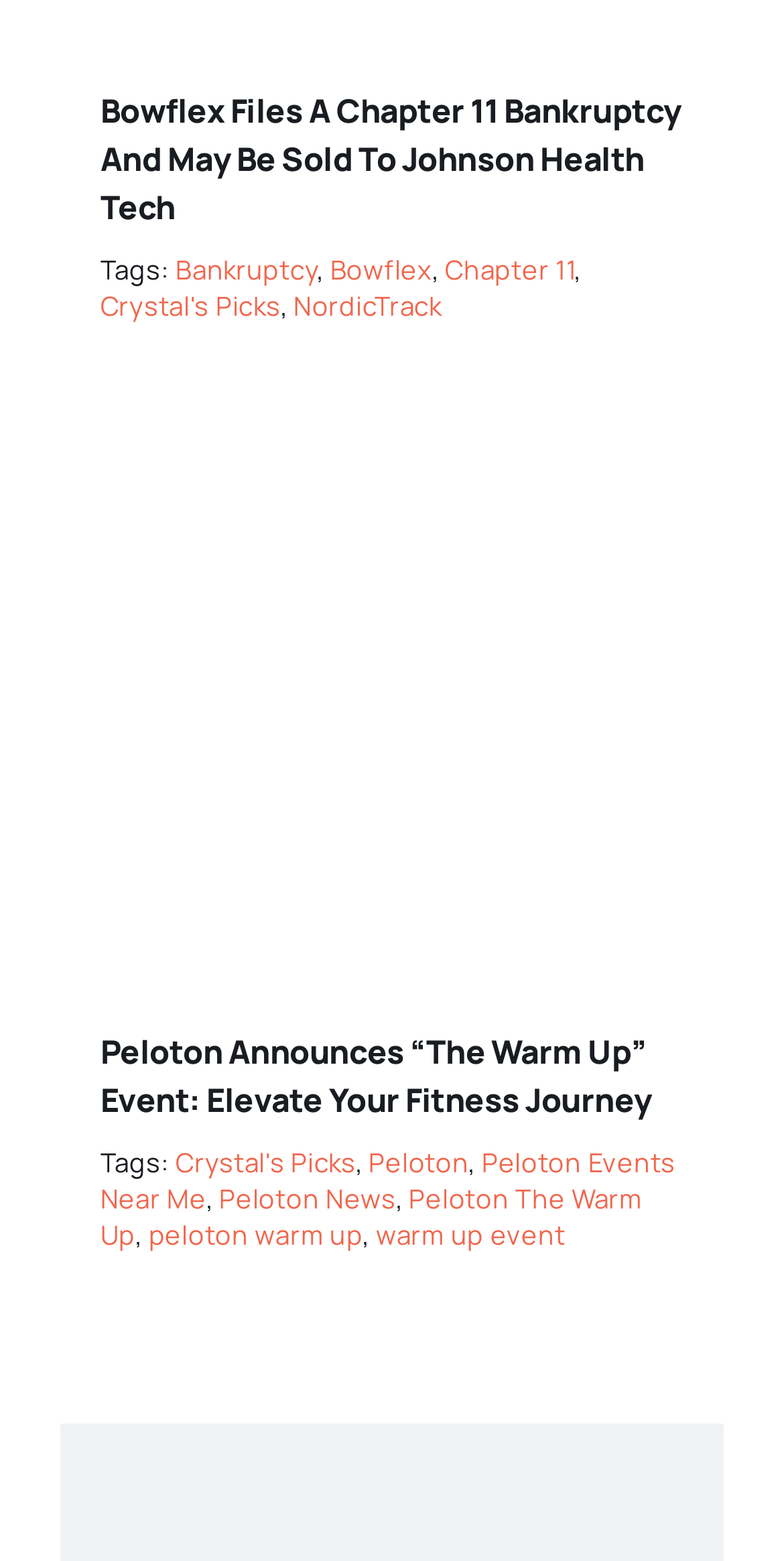How many links are there in the first article?
Please interpret the details in the image and answer the question thoroughly.

The first article has four links: 'Bankruptcy', 'Bowflex', 'Chapter 11', and 'Crystal's Picks'.